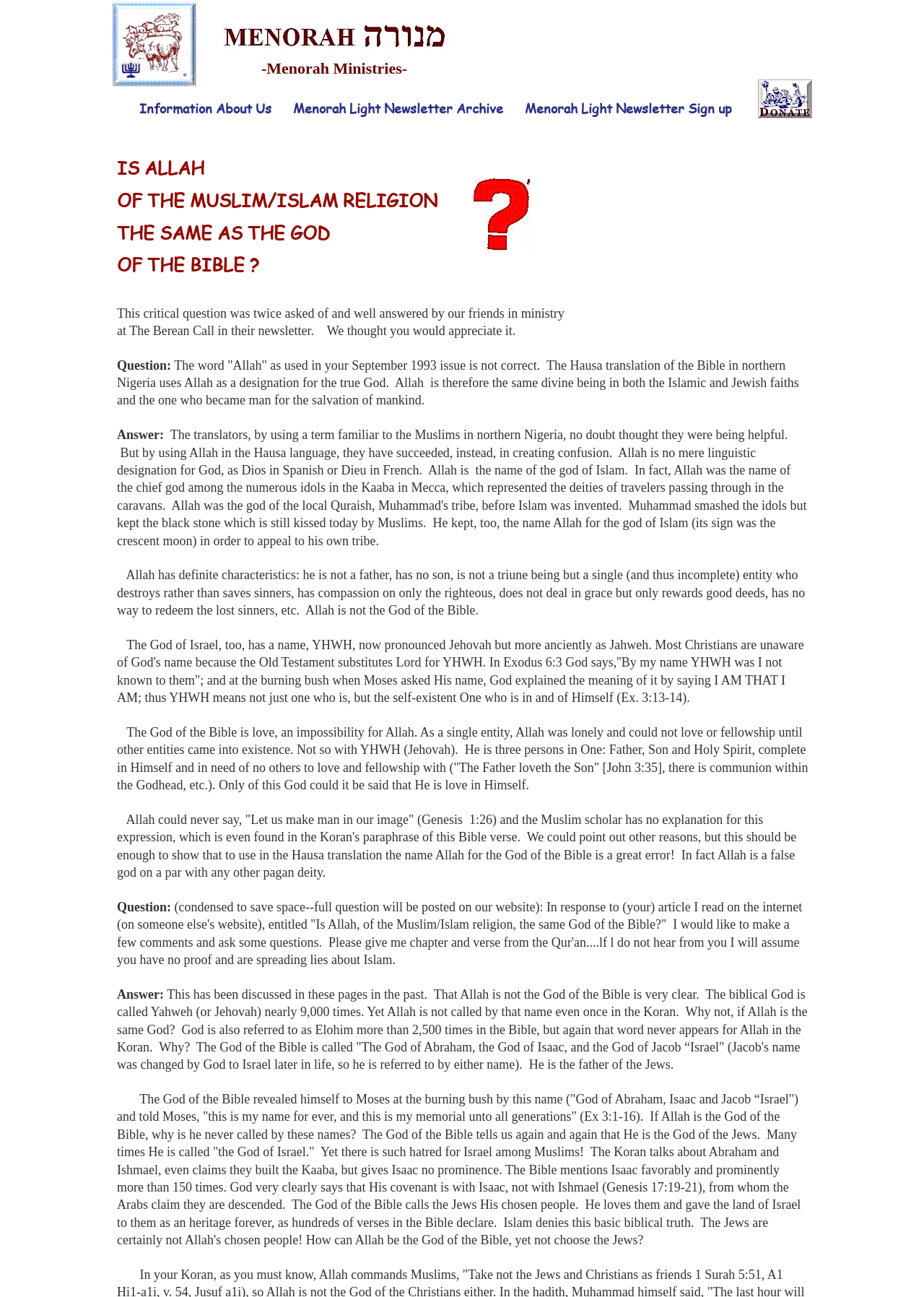Provide the bounding box coordinates of the HTML element described as: "Information About Us". The bounding box coordinates should be four float numbers between 0 and 1, i.e., [left, top, right, bottom].

[0.139, 0.068, 0.305, 0.099]